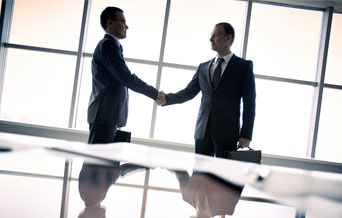What is the significance of the handshake in the image?
Refer to the image and offer an in-depth and detailed answer to the question.

The handshake between the two businessmen symbolizes partnership, collaboration, and mutual respect in a corporate environment, often associated with negotiations or the closing of a business deal, as mentioned in the caption.